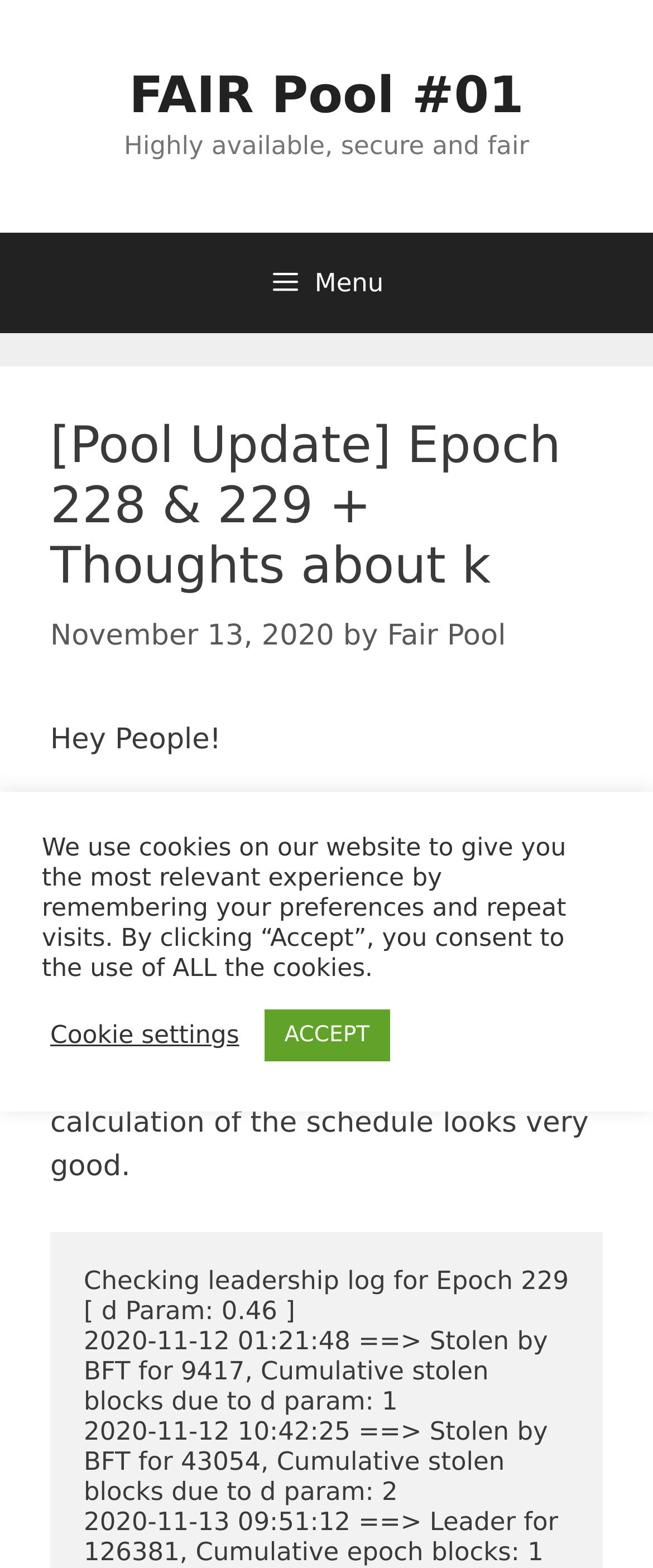Answer the question using only one word or a concise phrase: What is the name of the pool?

FAIR Pool #01